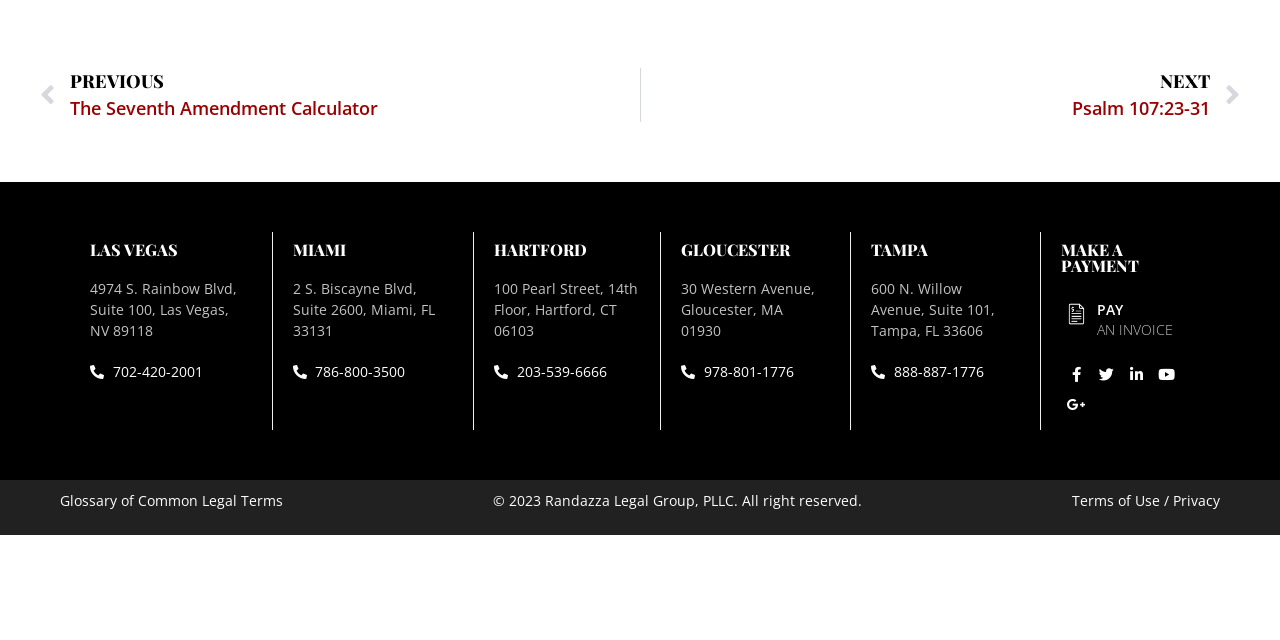Provide the bounding box coordinates of the HTML element described by the text: "Academia". The coordinates should be in the format [left, top, right, bottom] with values between 0 and 1.

None